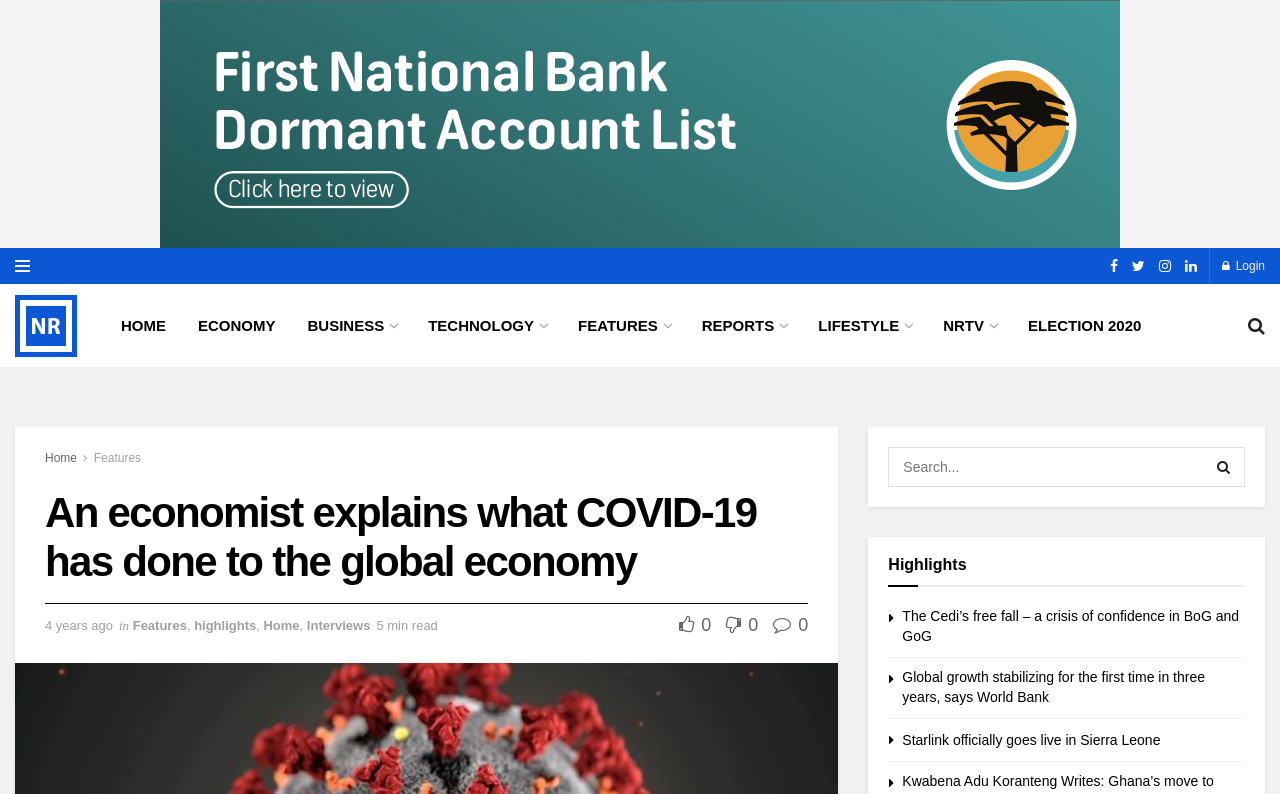Please identify the bounding box coordinates of the clickable area that will allow you to execute the instruction: "Read the article about the Cedi’s free fall".

[0.705, 0.766, 0.968, 0.811]